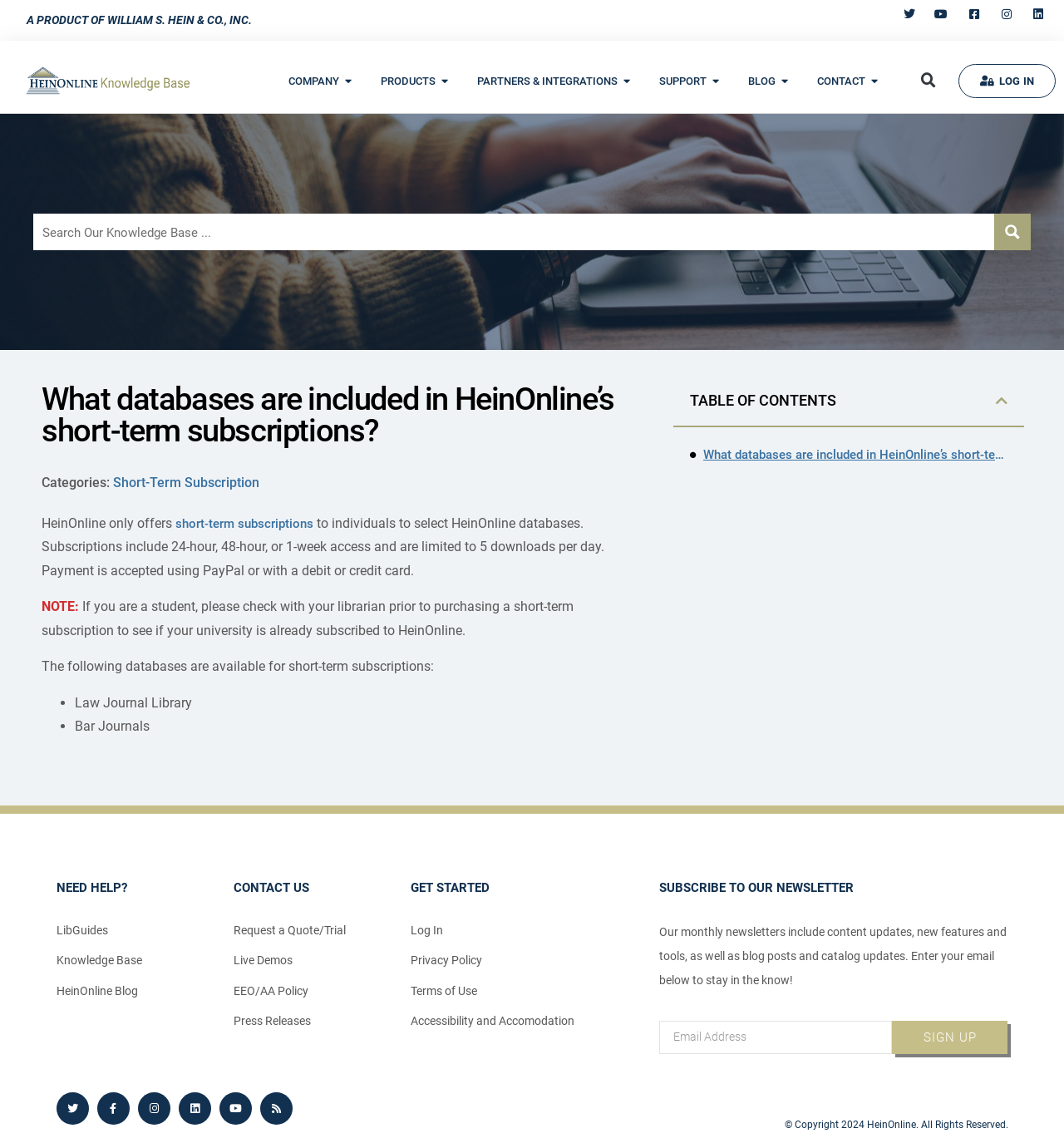Determine the bounding box coordinates of the UI element described by: "alt="HeinOnline Knowledge Base Logo"".

[0.023, 0.058, 0.179, 0.085]